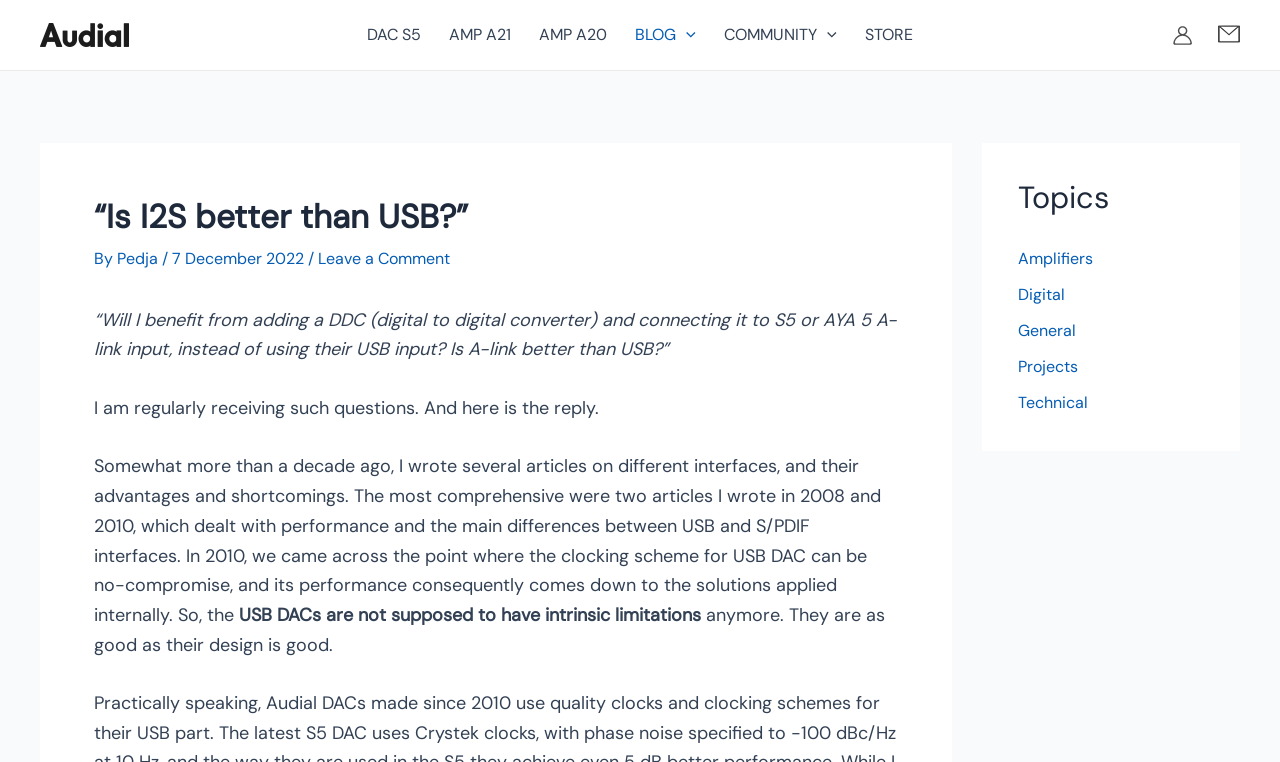What is the name of the website?
Please respond to the question with a detailed and informative answer.

The name of the website can be found at the top left corner of the webpage, where it says 'Audial' with an image next to it.